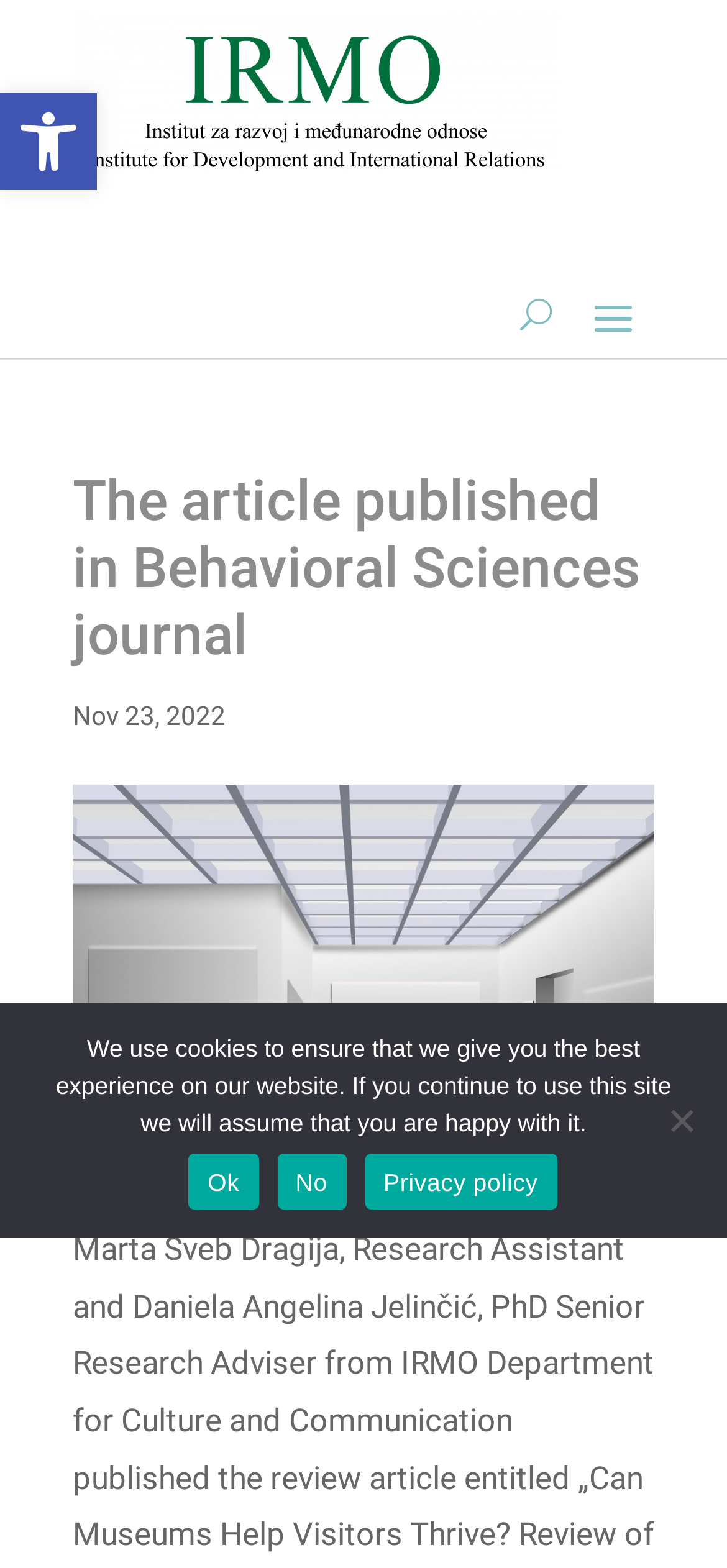Answer the question with a brief word or phrase:
How many links are in the cookie notice?

3